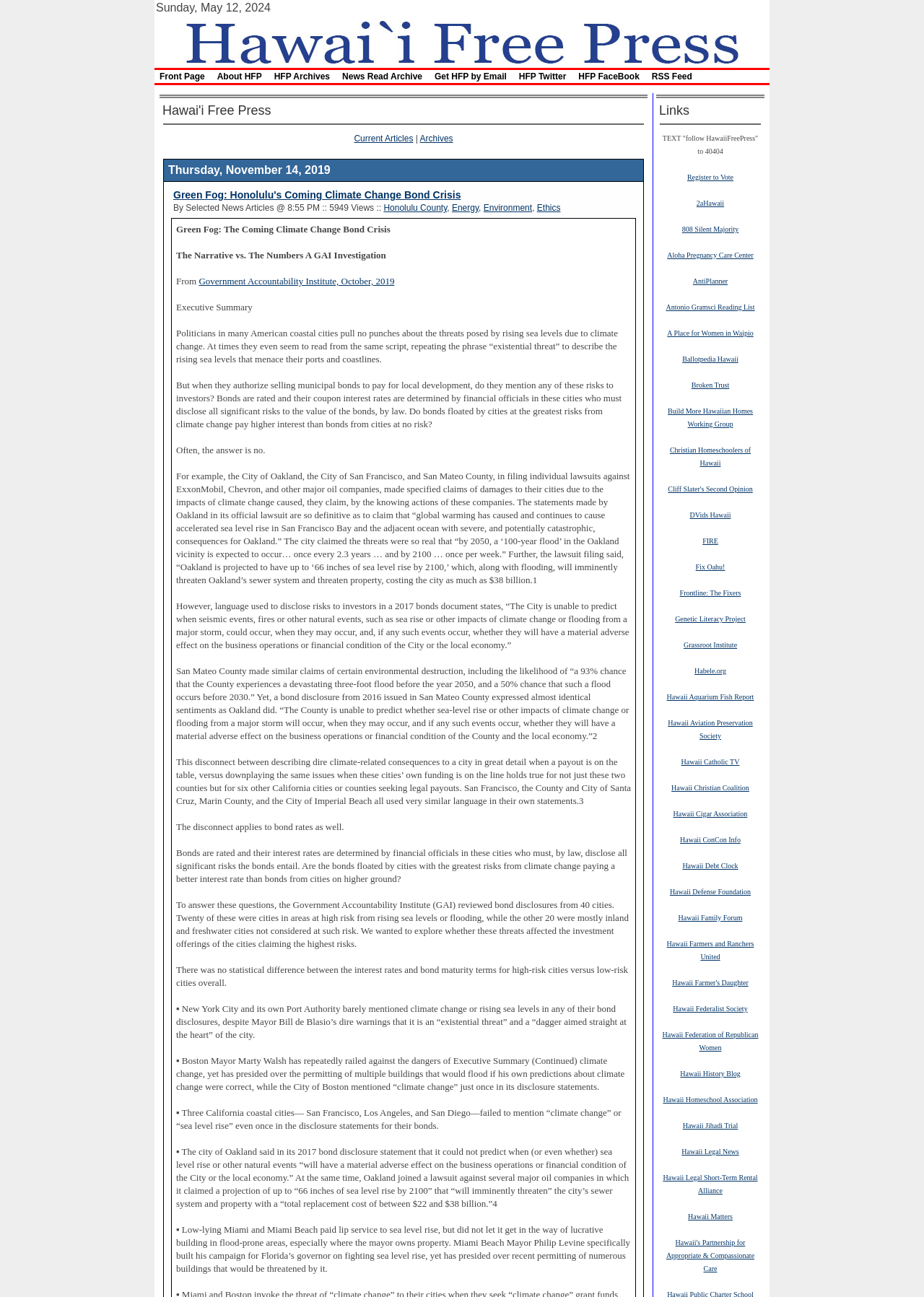Find the bounding box coordinates of the clickable region needed to perform the following instruction: "Register to vote through the provided link". The coordinates should be provided as four float numbers between 0 and 1, i.e., [left, top, right, bottom].

[0.744, 0.132, 0.794, 0.14]